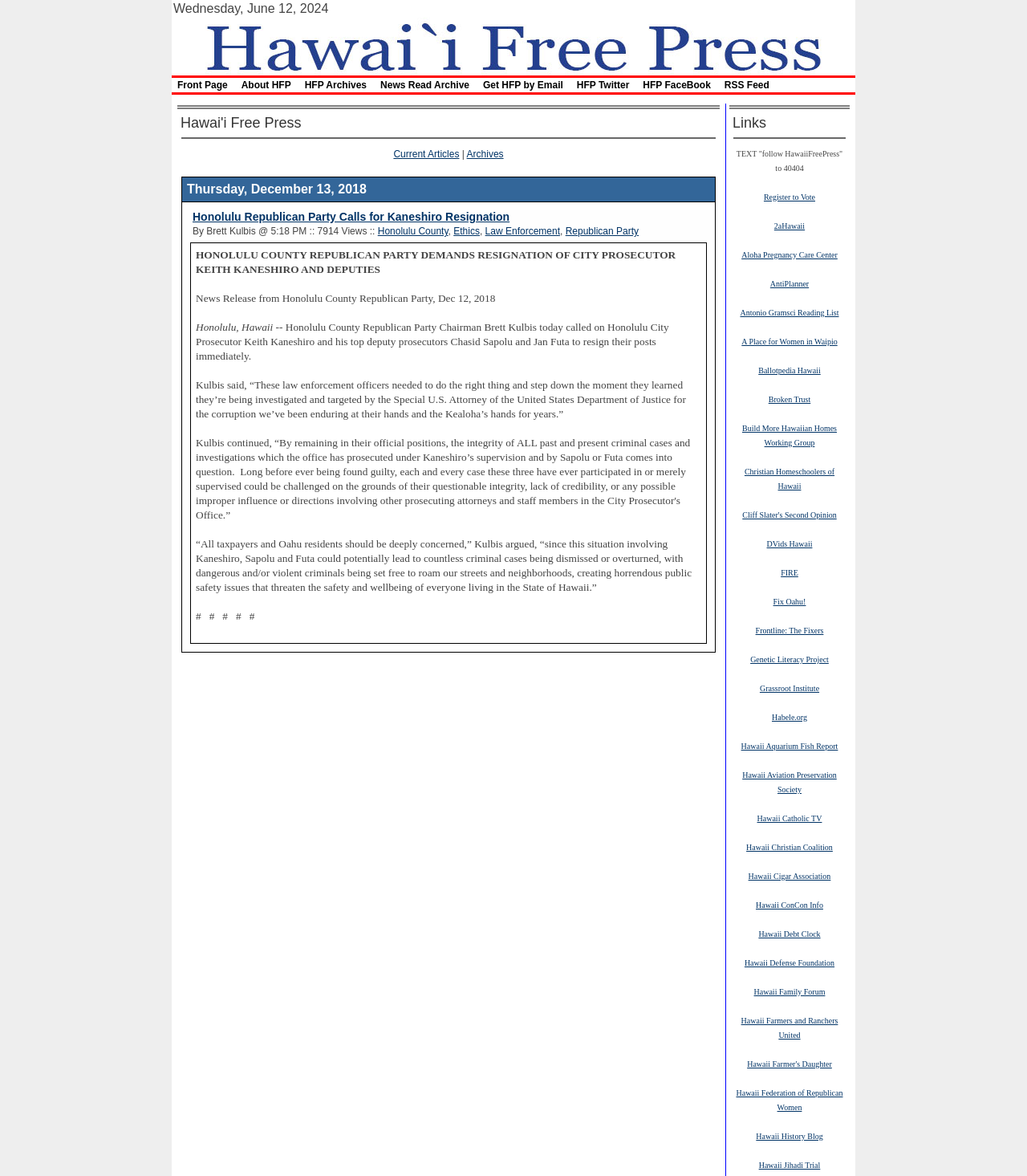Craft a detailed narrative of the webpage's structure and content.

The webpage is a news article from the Hawaii Free Press, with a title "Honolulu Republican Party Calls for Kaneshiro Resignation". At the top, there is a navigation bar with links to the front page, archives, and other sections of the website. Below the navigation bar, there is a table of contents with links to current articles and archives.

The main content of the webpage is a news article about the Honolulu Republican Party calling for the resignation of City Prosecutor Keith Kaneshiro and his top deputy prosecutors. The article is divided into paragraphs and includes quotes from Honolulu County Republican Party Chairman Brett Kulbis. The article discusses the potential consequences of Kaneshiro and his deputies remaining in their positions, including the potential for criminal cases to be dismissed or overturned.

To the right of the main content, there is a sidebar with links to various websites and organizations, including government websites, non-profit organizations, and advocacy groups. The links are organized into categories, with some links related to voting and politics, while others are related to social issues and community organizations.

At the bottom of the webpage, there is a footer with additional links to the website's sections and a copyright notice.